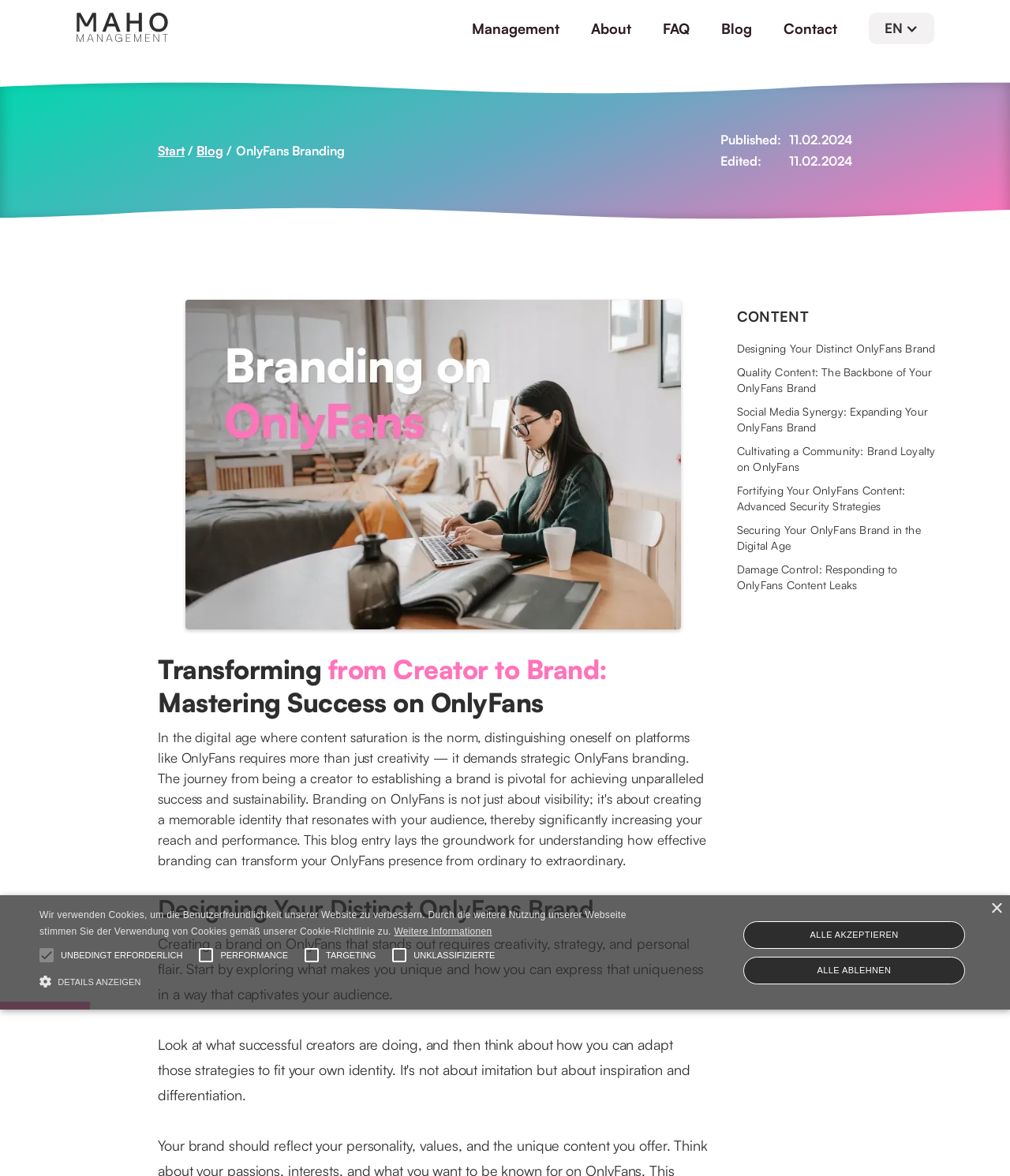Respond with a single word or short phrase to the following question: 
What is the language of the webpage?

English